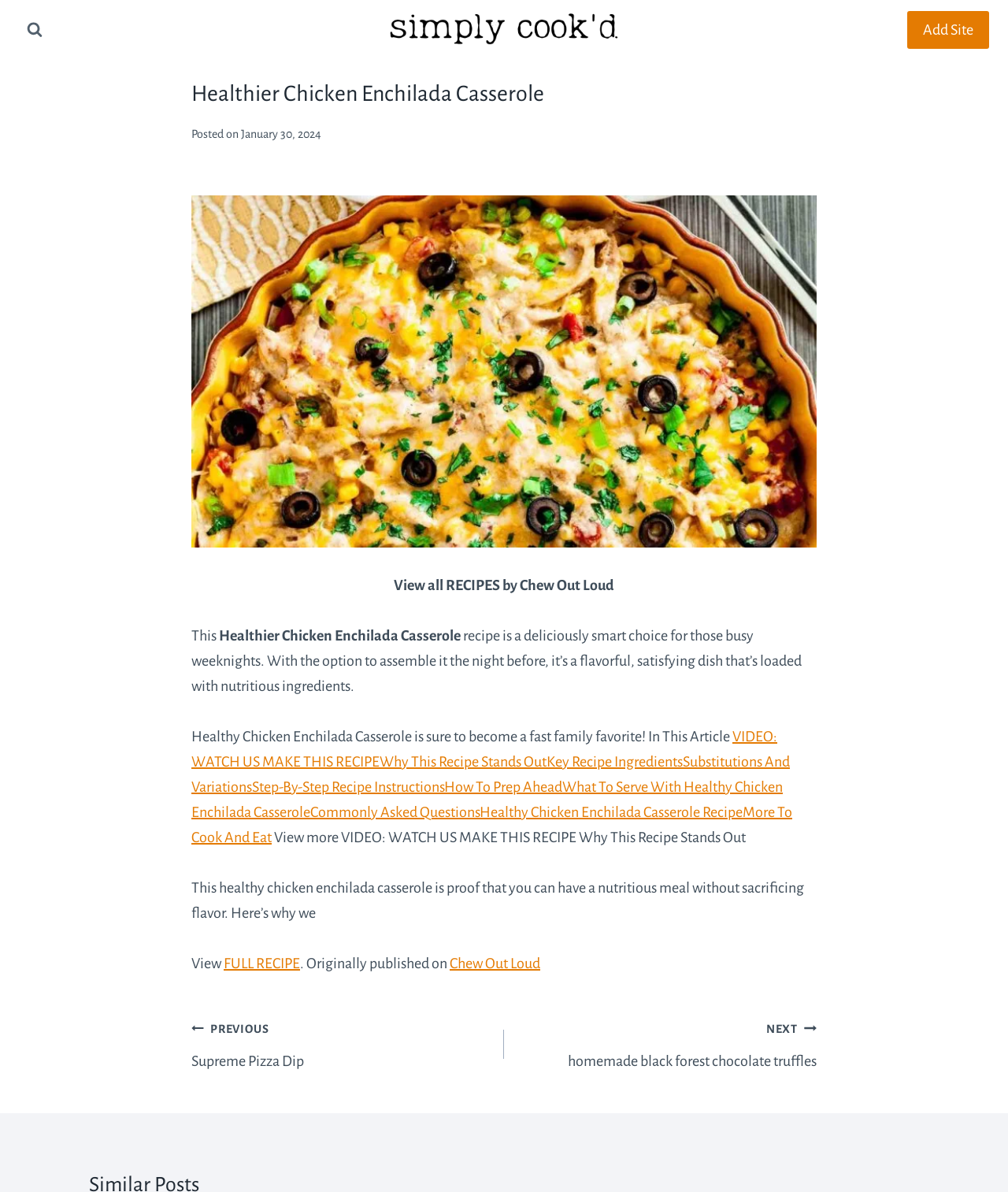Based on the element description, predict the bounding box coordinates (top-left x, top-left y, bottom-right x, bottom-right y) for the UI element in the screenshot: Add Site

[0.9, 0.009, 0.981, 0.041]